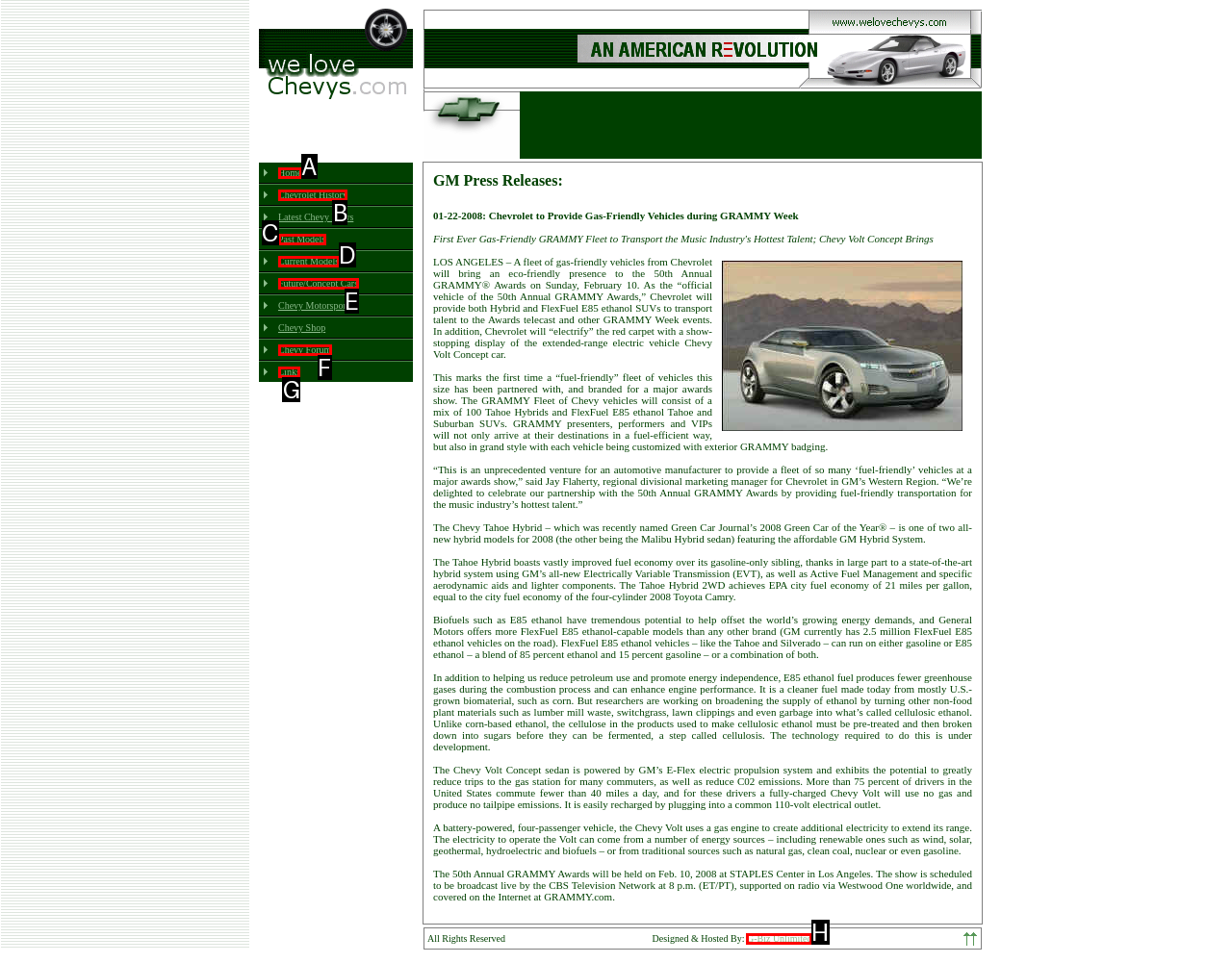Point out the HTML element I should click to achieve the following: Browse Current Models Reply with the letter of the selected element.

D